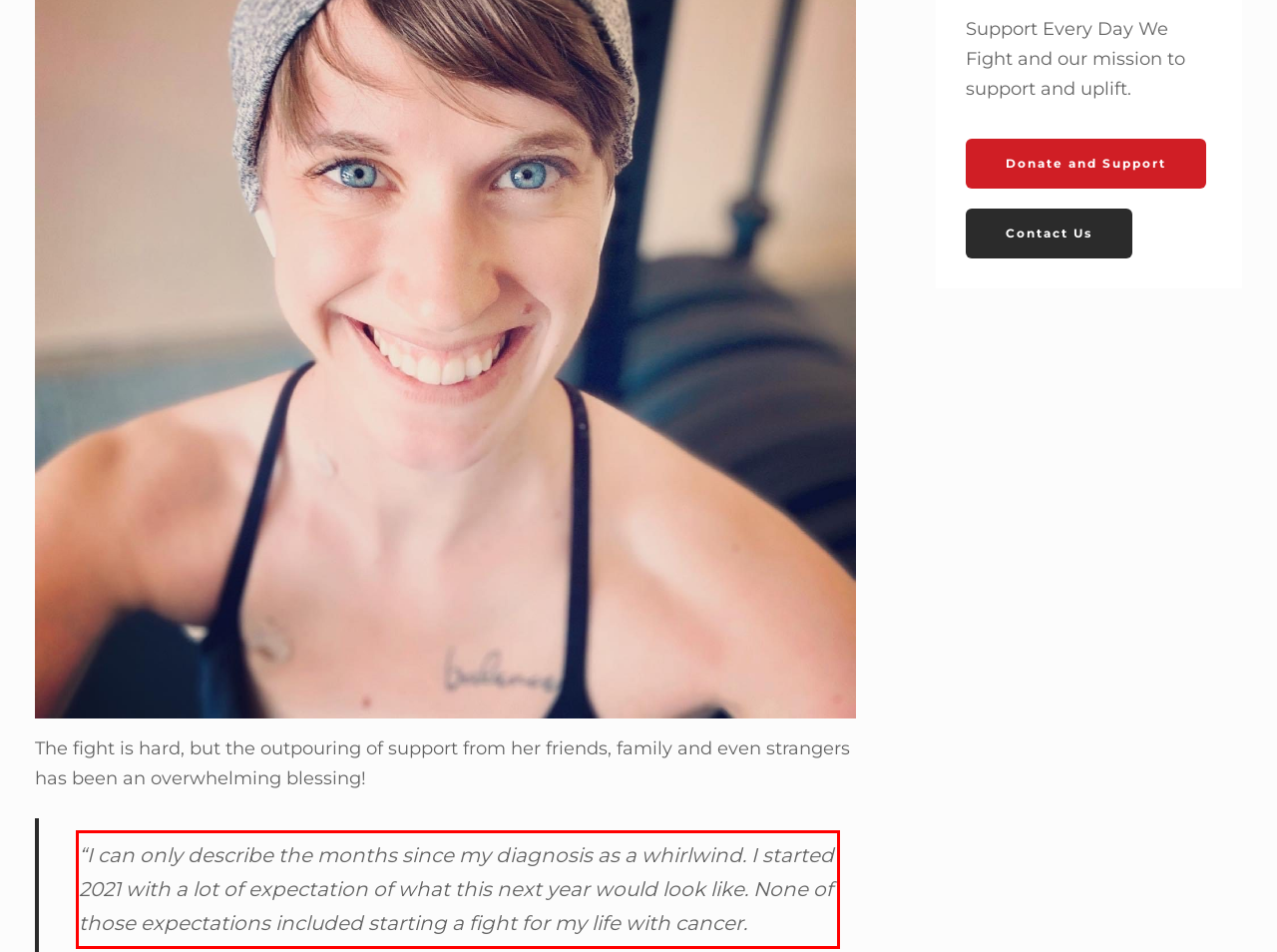There is a screenshot of a webpage with a red bounding box around a UI element. Please use OCR to extract the text within the red bounding box.

“I can only describe the months since my diagnosis as a whirlwind. I started 2021 with a lot of expectation of what this next year would look like. None of those expectations included starting a fight for my life with cancer.